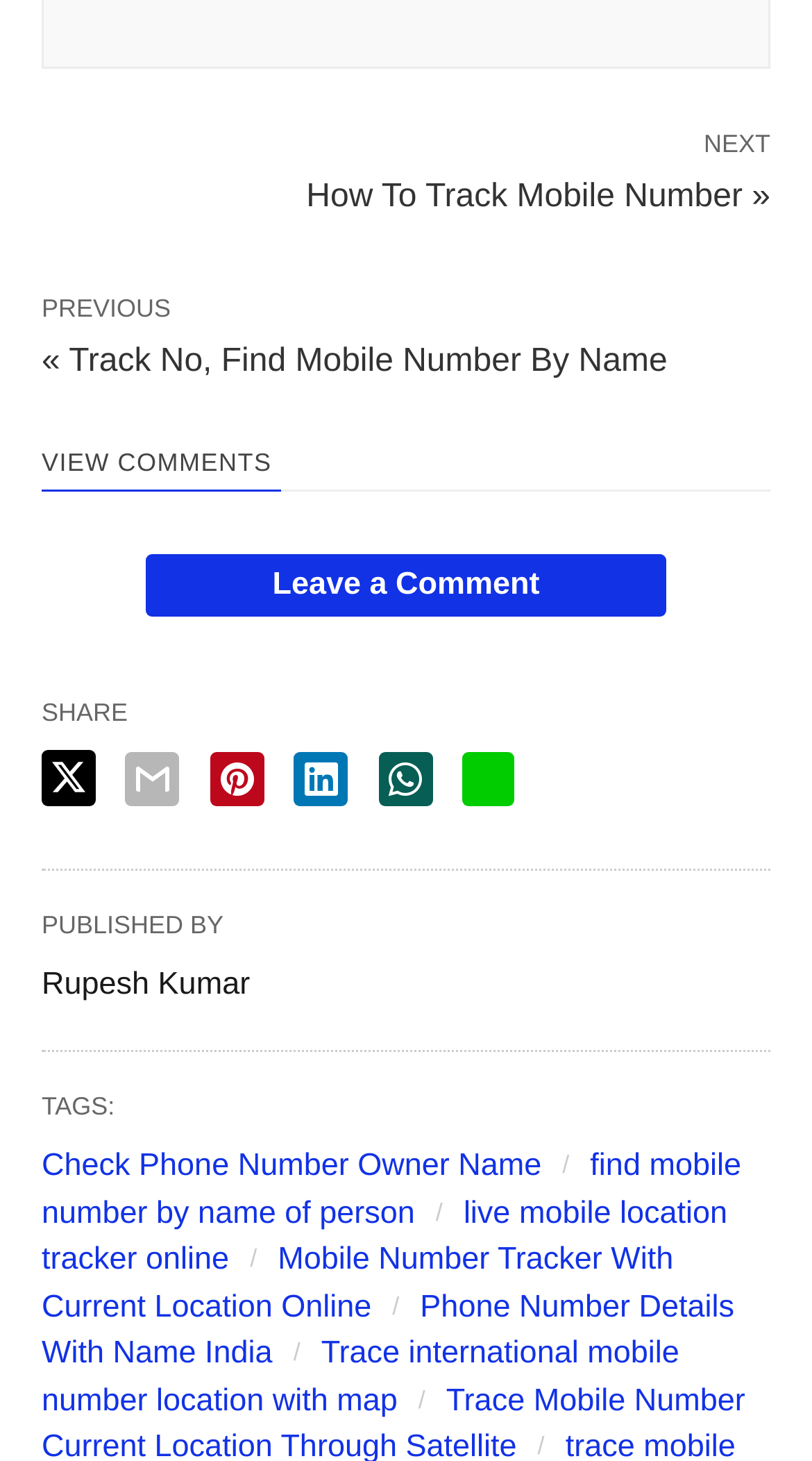What is the text of the first link on the webpage?
From the image, provide a succinct answer in one word or a short phrase.

NEXT How To Track Mobile Number »